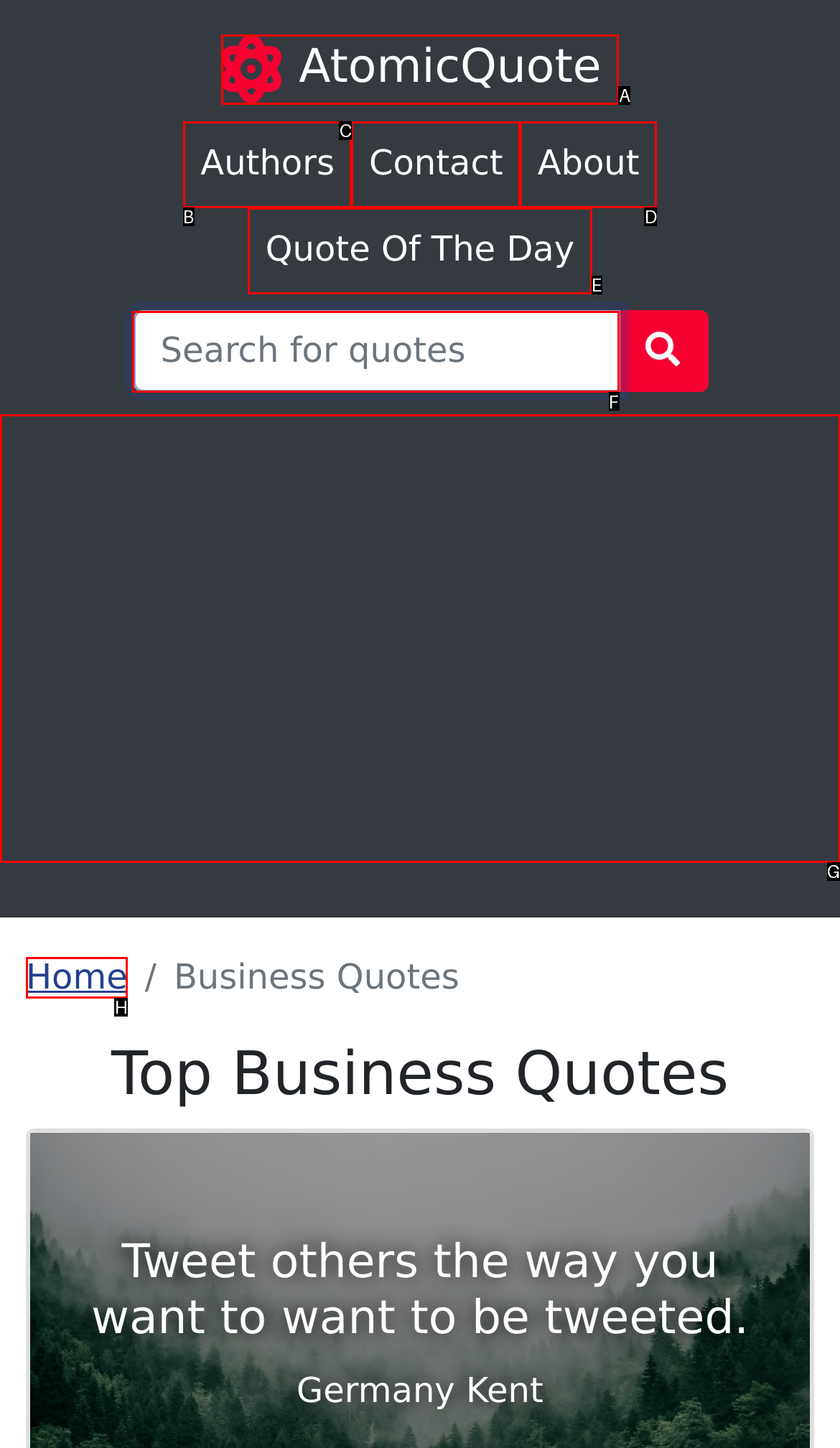Choose the HTML element that should be clicked to accomplish the task: Search for business quotes. Answer with the letter of the chosen option.

F